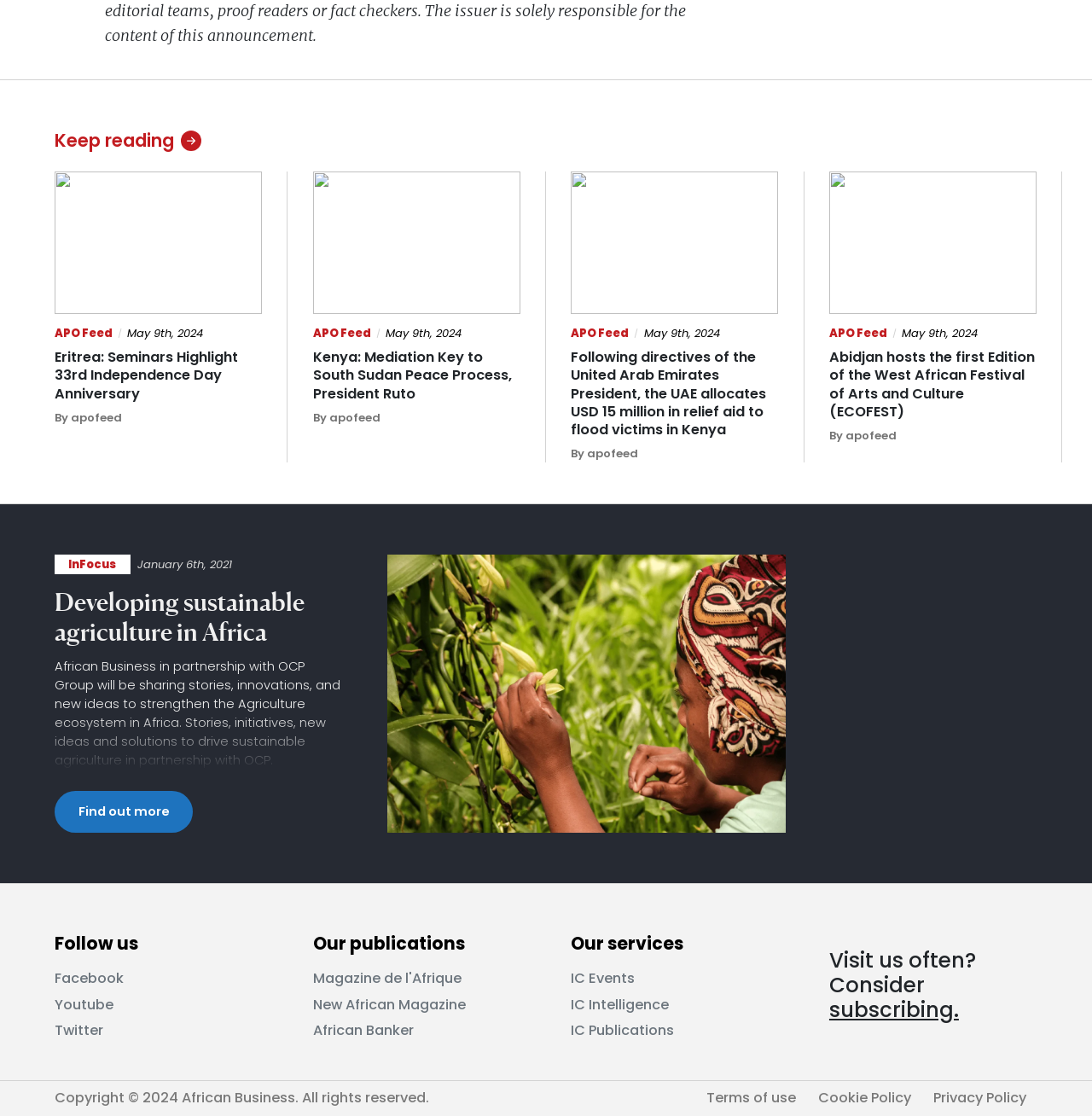What is the 'APO Feed' section about?
Refer to the image and provide a one-word or short phrase answer.

News articles from Africa